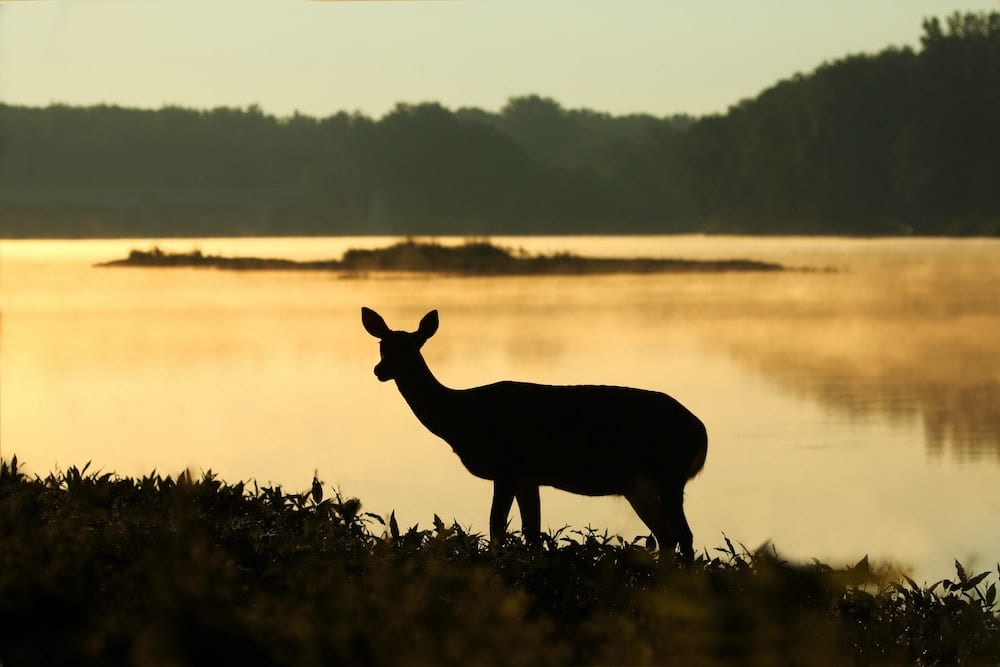What is rising from the water's surface?
Refer to the screenshot and answer in one word or phrase.

Mist